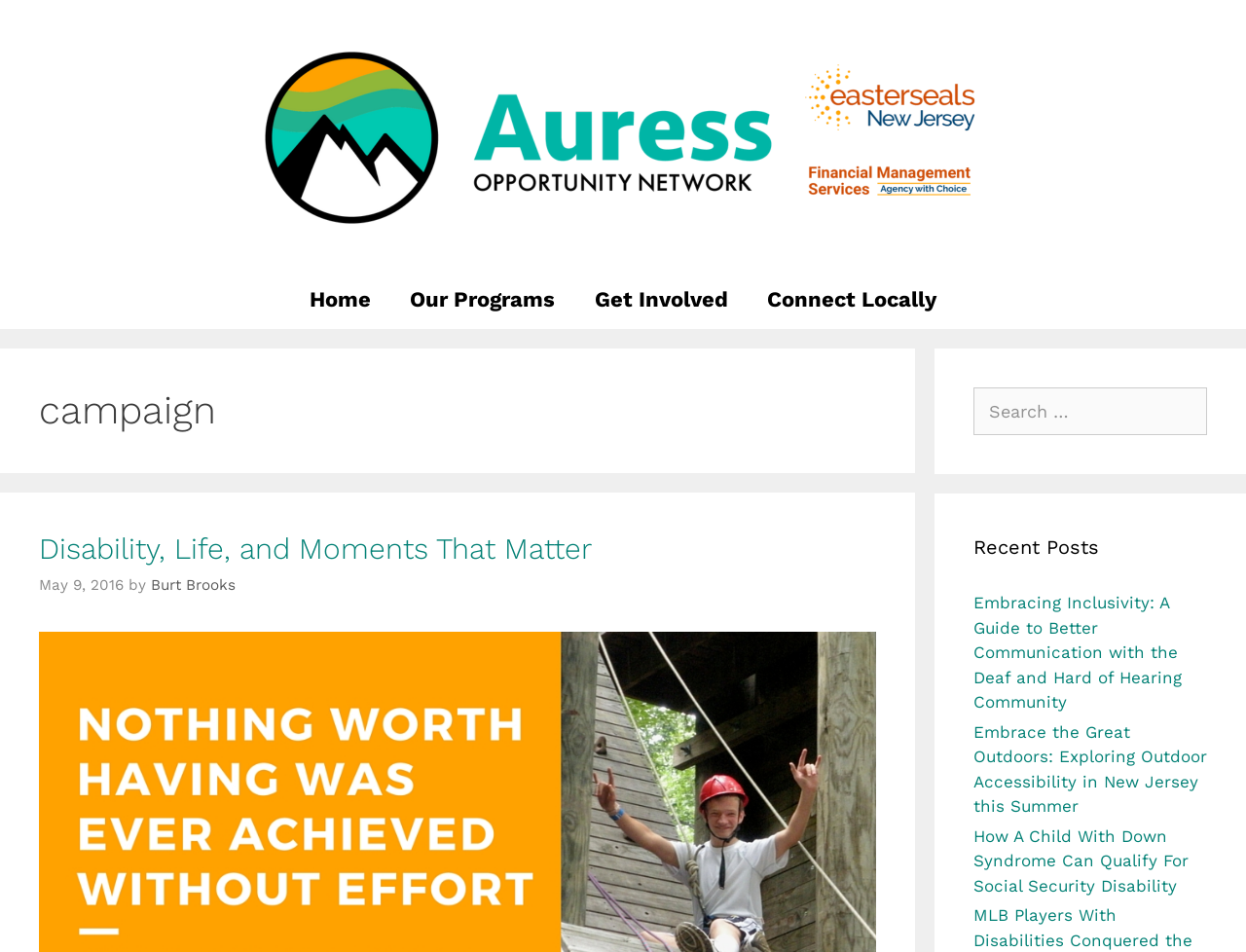What is the purpose of the text box on the right side of the webpage?
Use the screenshot to answer the question with a single word or phrase.

Search